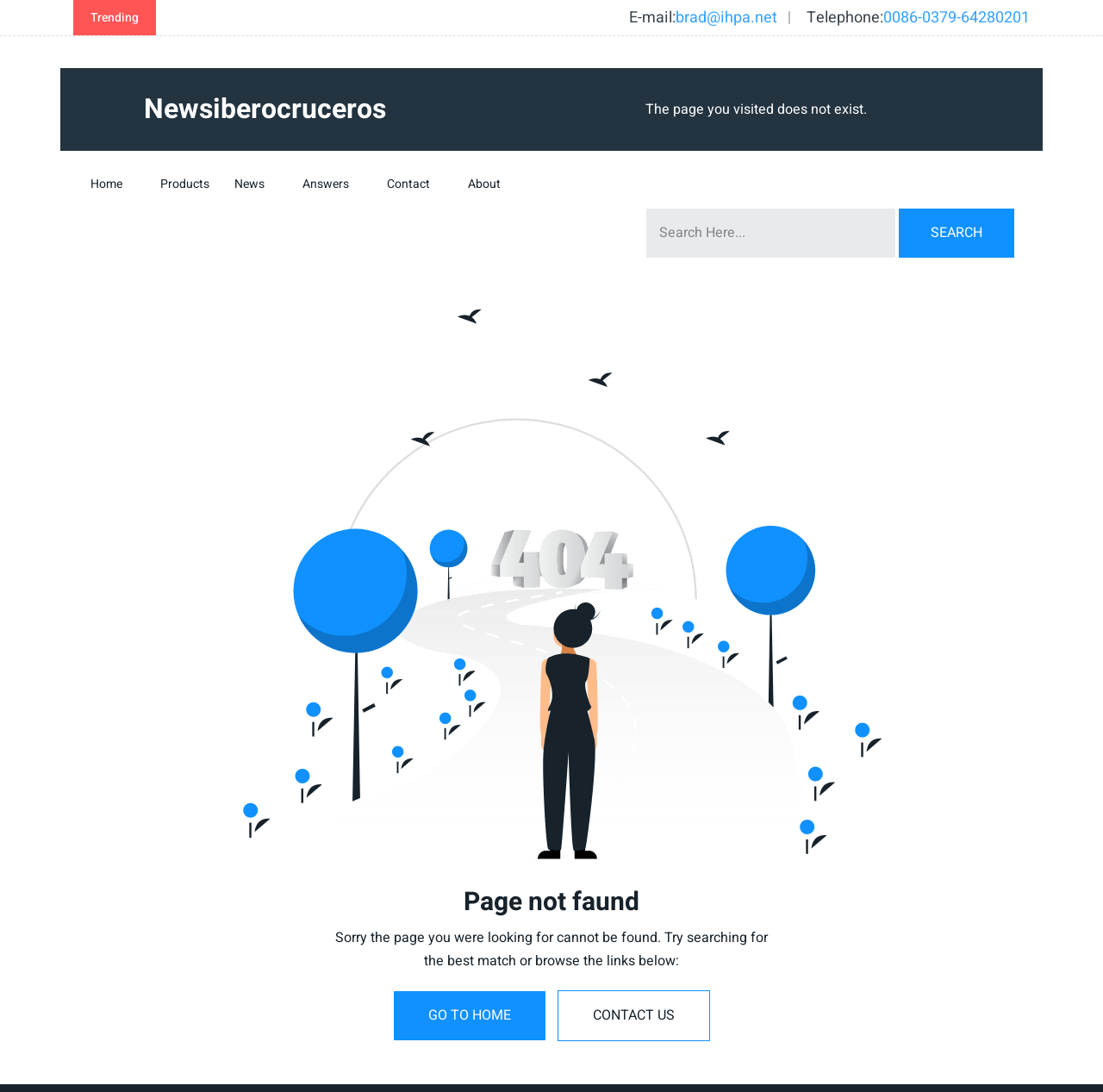Please determine the bounding box coordinates for the UI element described here. Use the format (top-left x, top-left y, bottom-right x, bottom-right y) with values bounded between 0 and 1: Bali Hotels. Seminyak, Indonesia.

None